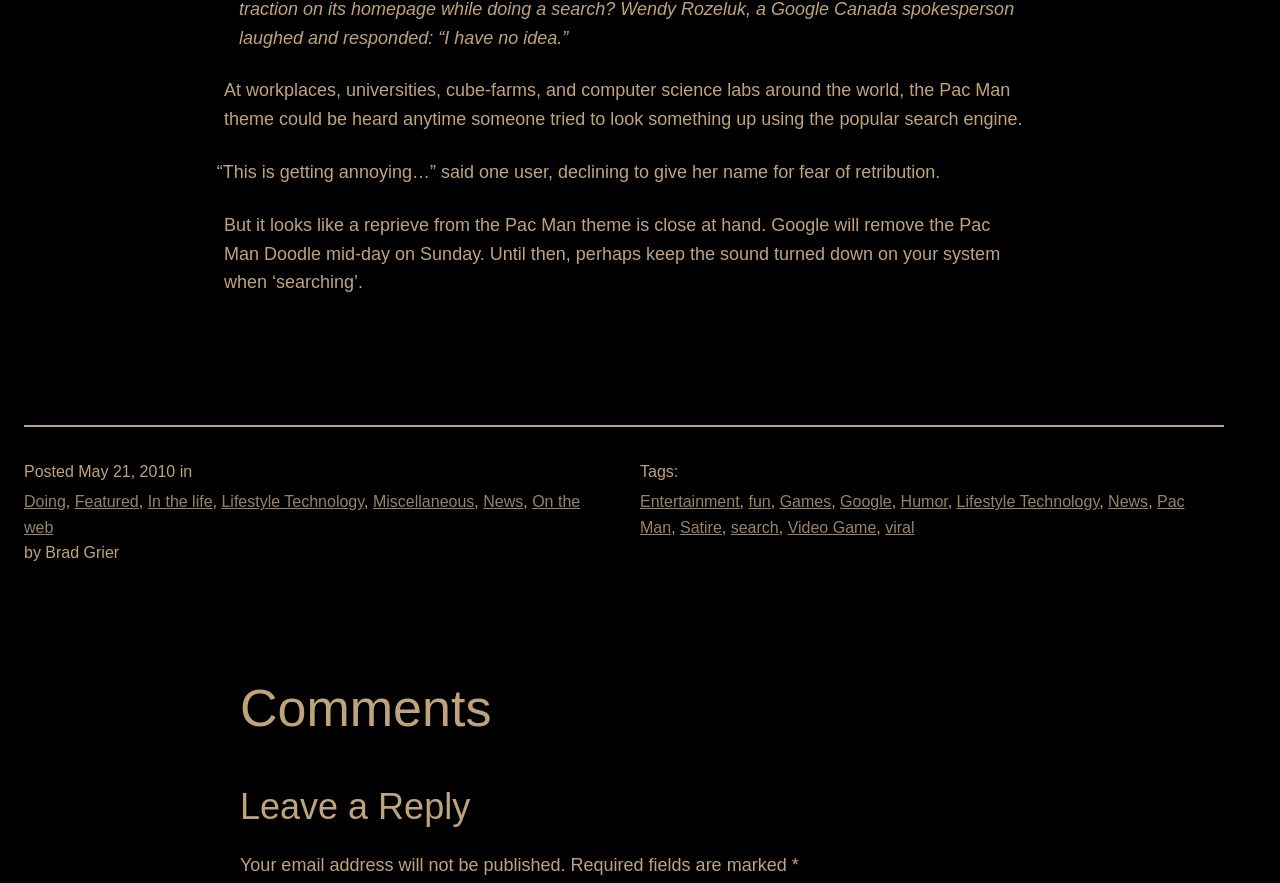Please determine the bounding box coordinates of the element's region to click in order to carry out the following instruction: "Click the 'Leave a Reply' button". The coordinates should be four float numbers between 0 and 1, i.e., [left, top, right, bottom].

[0.188, 0.886, 0.812, 0.943]